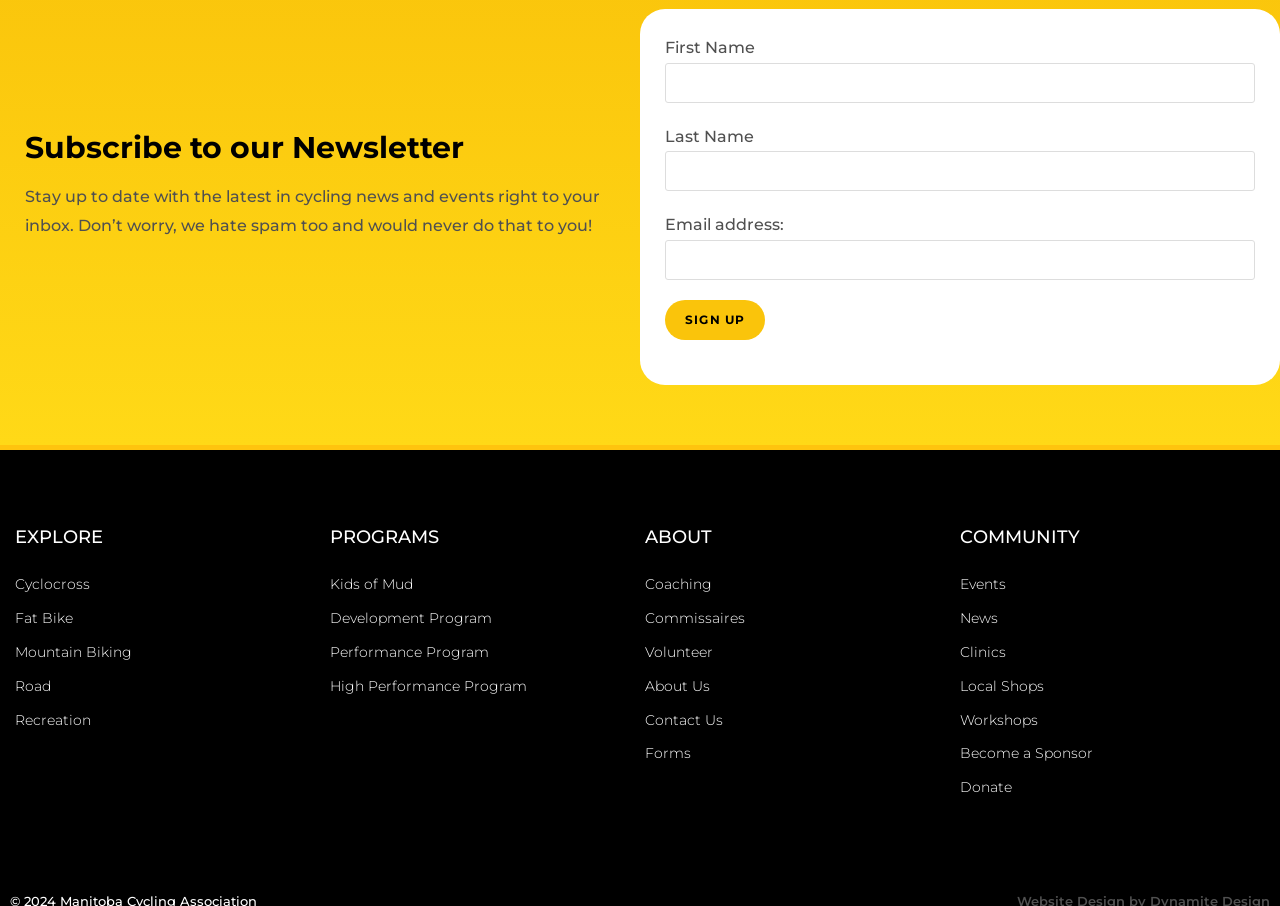What programs are offered by this organization?
Answer the question based on the image using a single word or a brief phrase.

Kids of Mud, Development Program, etc.